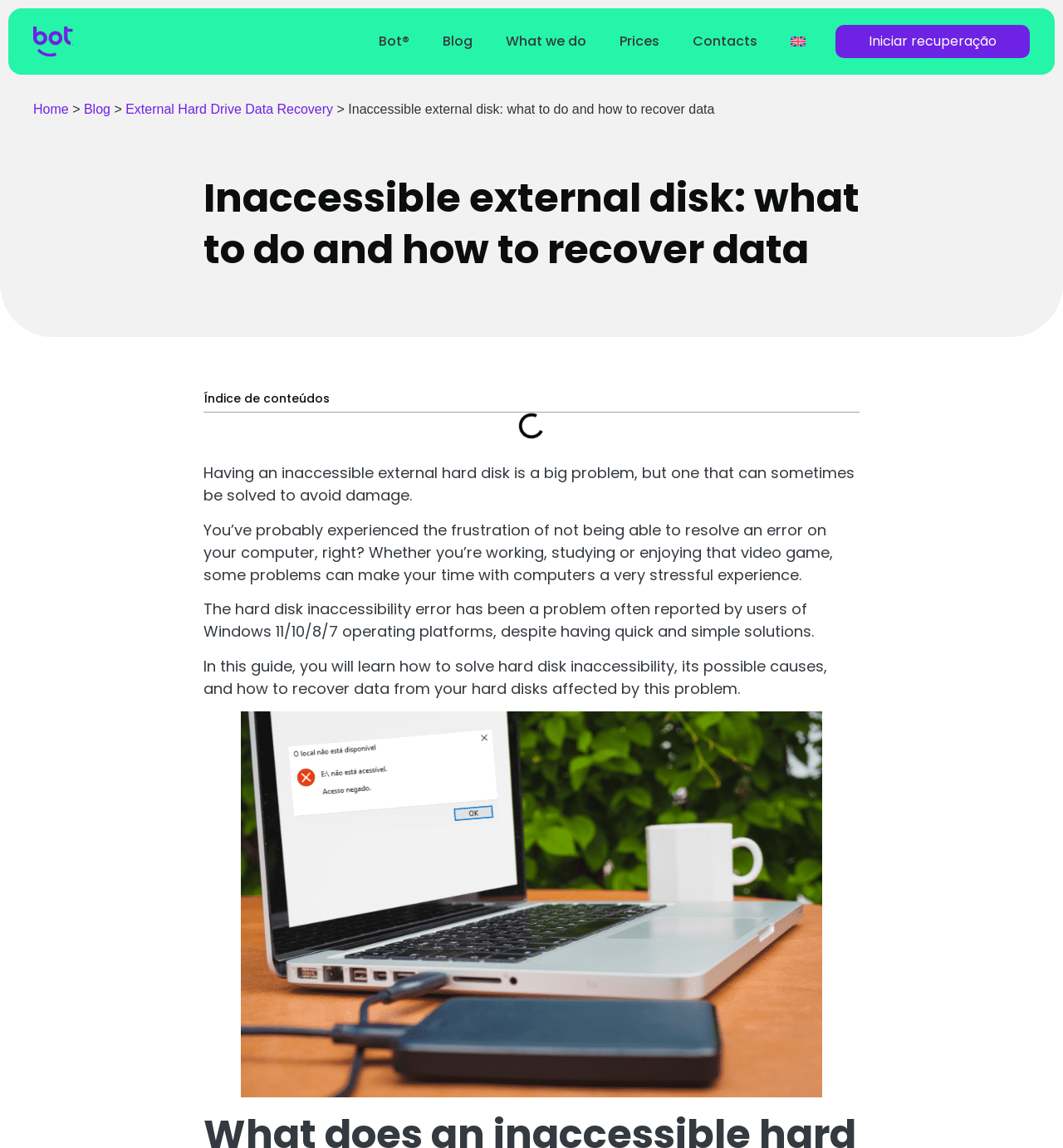Pinpoint the bounding box coordinates of the area that should be clicked to complete the following instruction: "Click the logo-bot link". The coordinates must be given as four float numbers between 0 and 1, i.e., [left, top, right, bottom].

[0.031, 0.023, 0.069, 0.05]